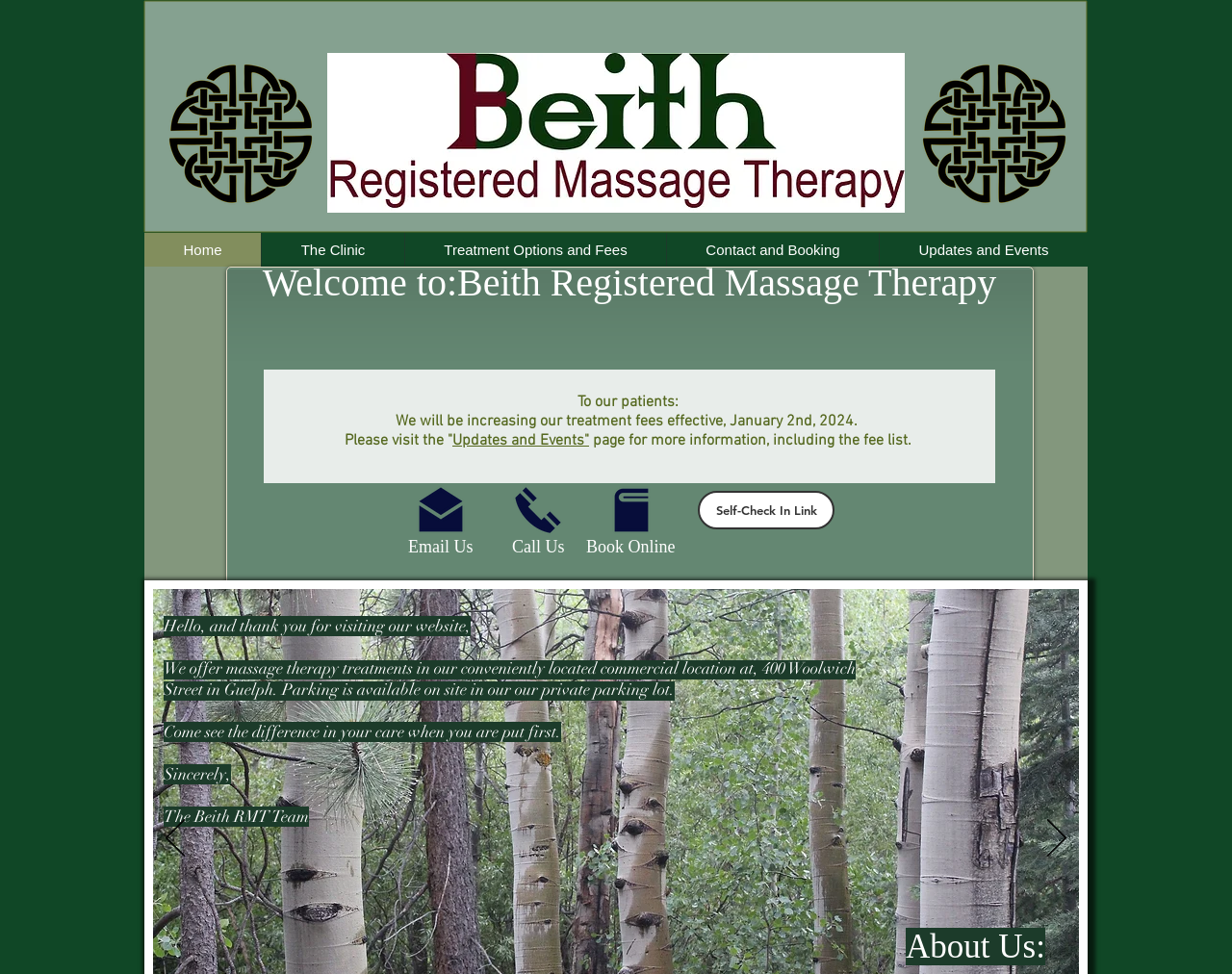Identify and provide the bounding box coordinates of the UI element described: "Home". The coordinates should be formatted as [left, top, right, bottom], with each number being a float between 0 and 1.

[0.117, 0.239, 0.212, 0.274]